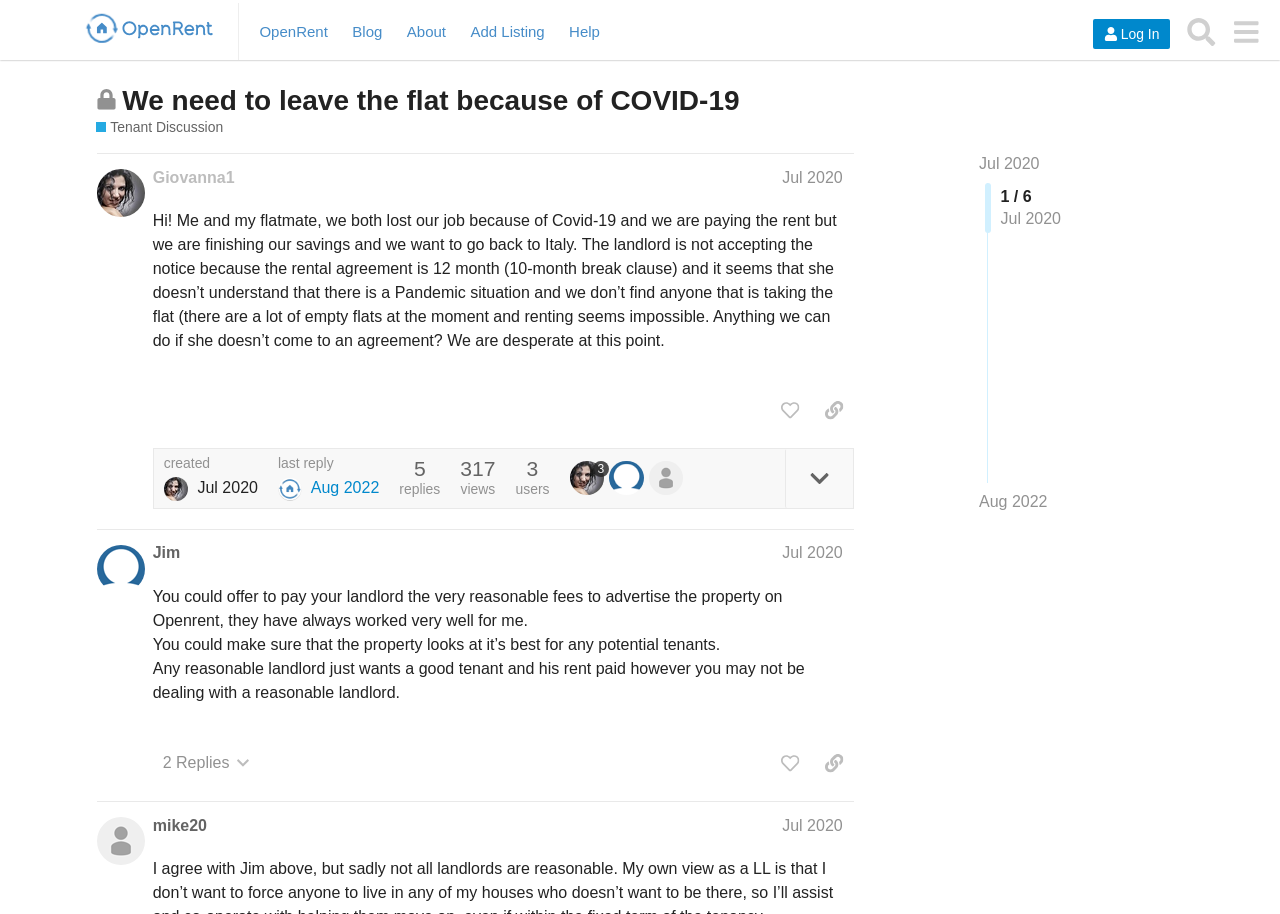Locate the bounding box coordinates of the region to be clicked to comply with the following instruction: "Click on the 'Add Listing' link". The coordinates must be four float numbers between 0 and 1, in the form [left, top, right, bottom].

[0.368, 0.025, 0.426, 0.044]